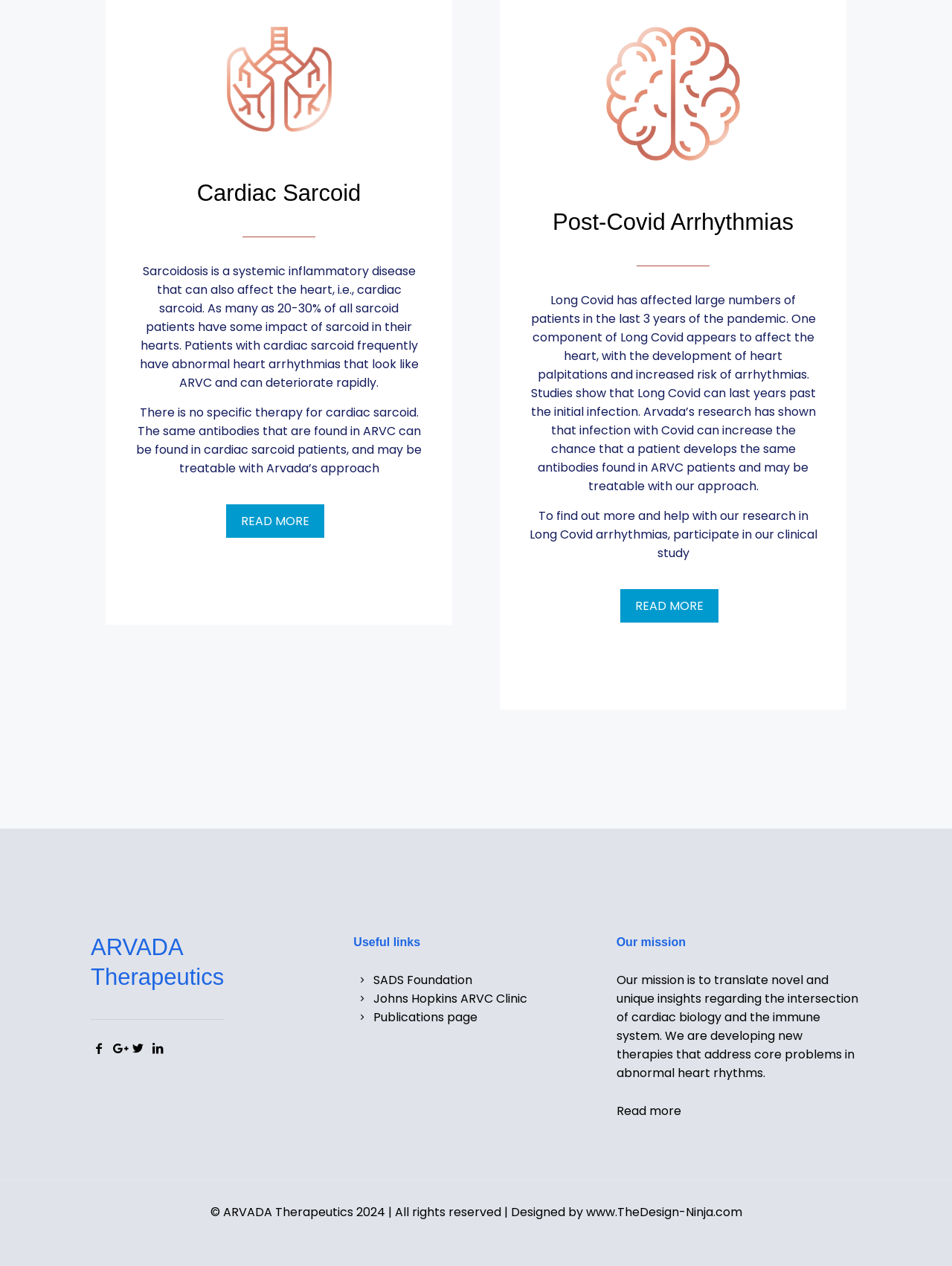Locate the bounding box coordinates of the clickable region necessary to complete the following instruction: "Visit ARVADA Therapeutics". Provide the coordinates in the format of four float numbers between 0 and 1, i.e., [left, top, right, bottom].

[0.095, 0.737, 0.235, 0.784]